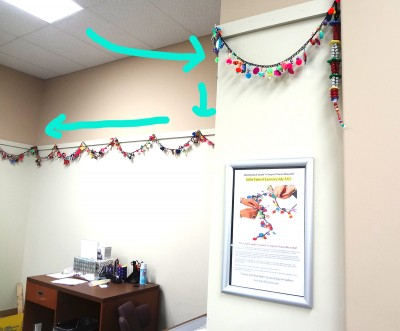Provide a rich and detailed narrative of the image.

The image showcases a bright and cheerful space adorned with colorful decorations. At the top of the walls, there are vibrant garlands, likely crafted from various beads and charms, adding a festive touch to the environment. To the left, a more intricate string of decorations stretches horizontally, while a shorter, circular arrangement is positioned prominently on the right wall. 

In the foreground, a framed poster provides instructions or information, possibly related to a crafting project, emphasizing hands-on creativity with images of hands working on the project. The décor and informative display suggest a welcoming atmosphere, inviting visitors to engage in crafting activities. The overall ambiance combines creativity and cheerfulness, ideal for a community space or craft-related event.